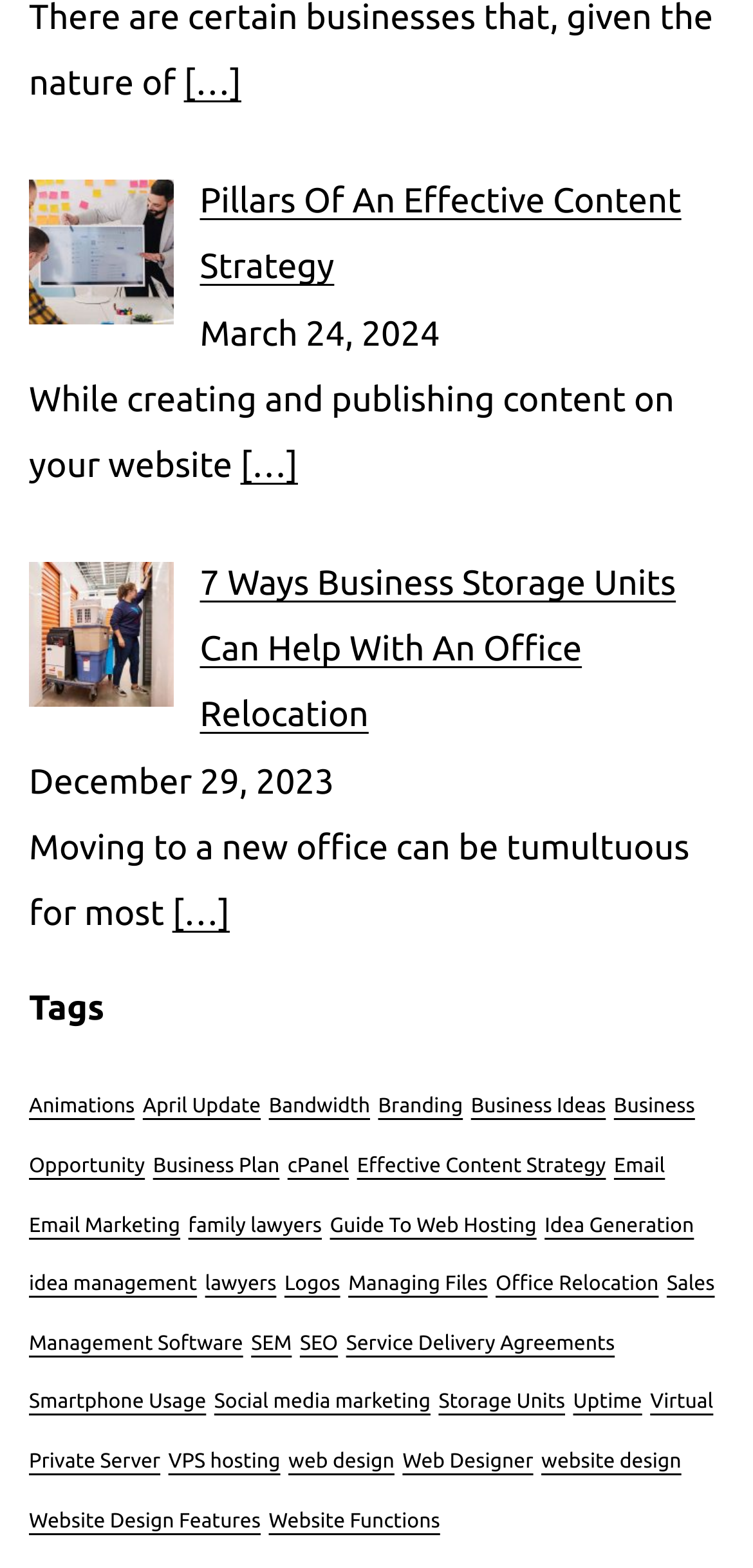Give a concise answer of one word or phrase to the question: 
Is there an article about 'SEO' on this webpage?

Yes